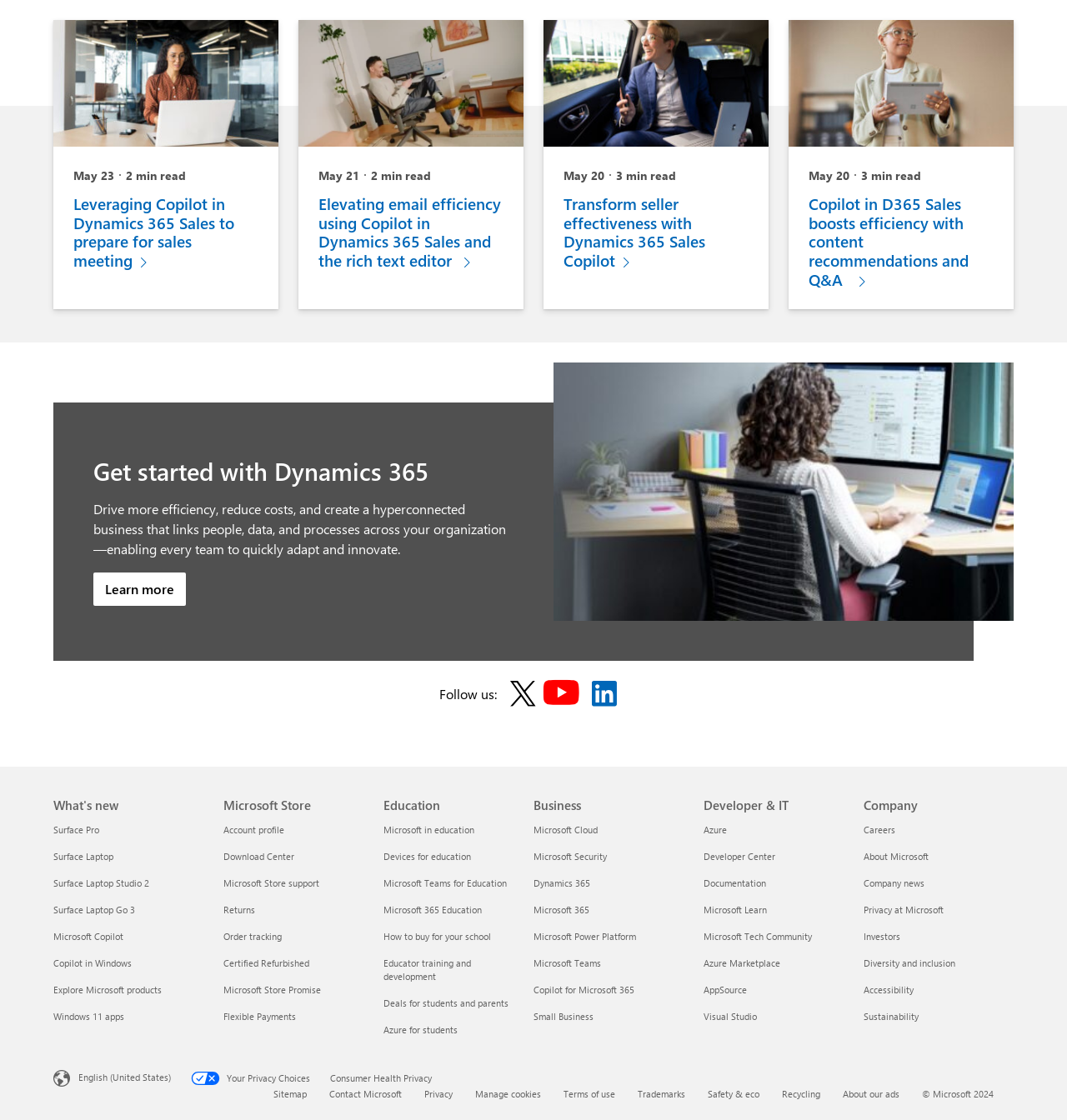Kindly provide the bounding box coordinates of the section you need to click on to fulfill the given instruction: "Learn about Surface Pro What's new".

[0.05, 0.735, 0.093, 0.746]